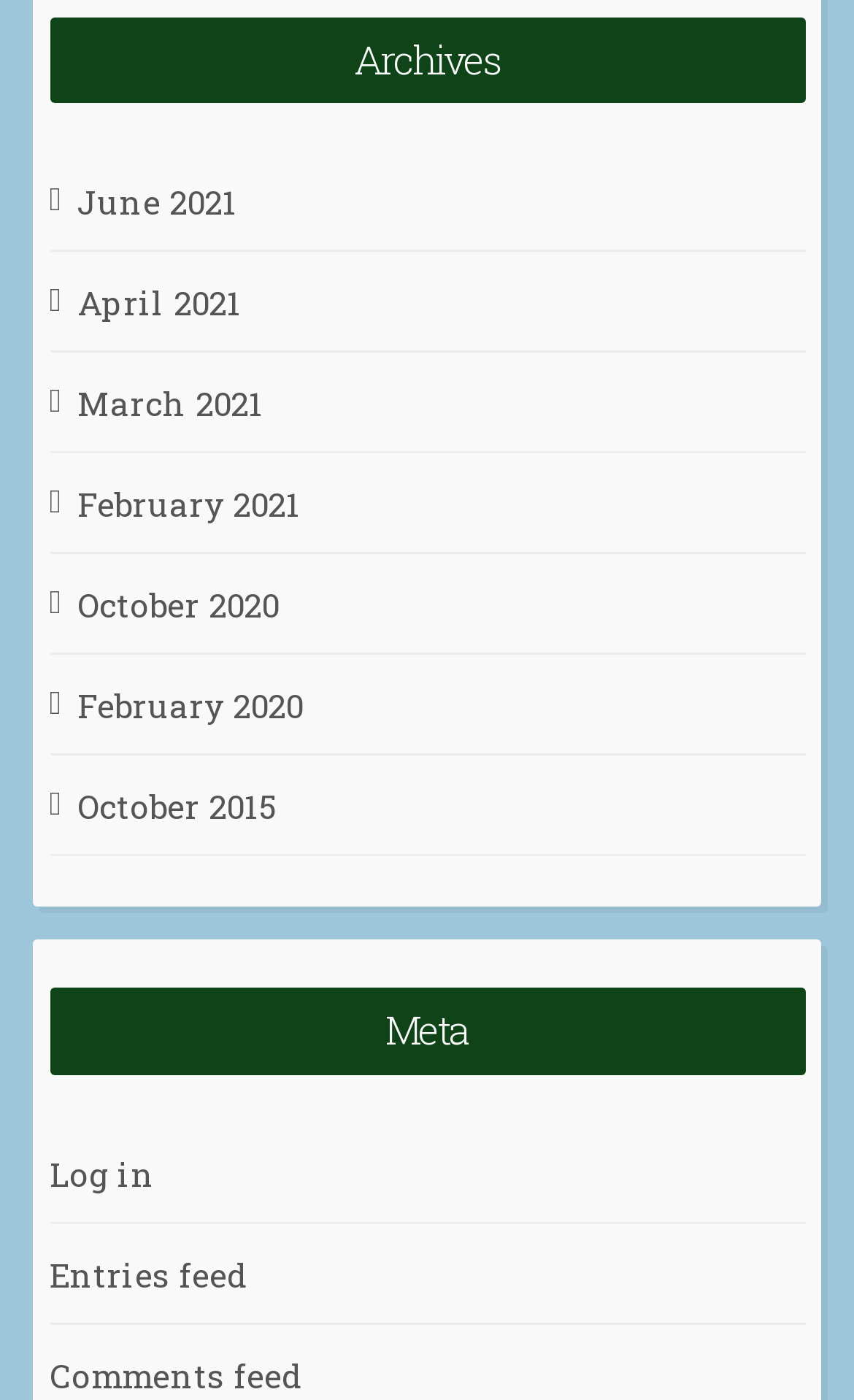Indicate the bounding box coordinates of the element that must be clicked to execute the instruction: "Toggle the menu". The coordinates should be given as four float numbers between 0 and 1, i.e., [left, top, right, bottom].

None